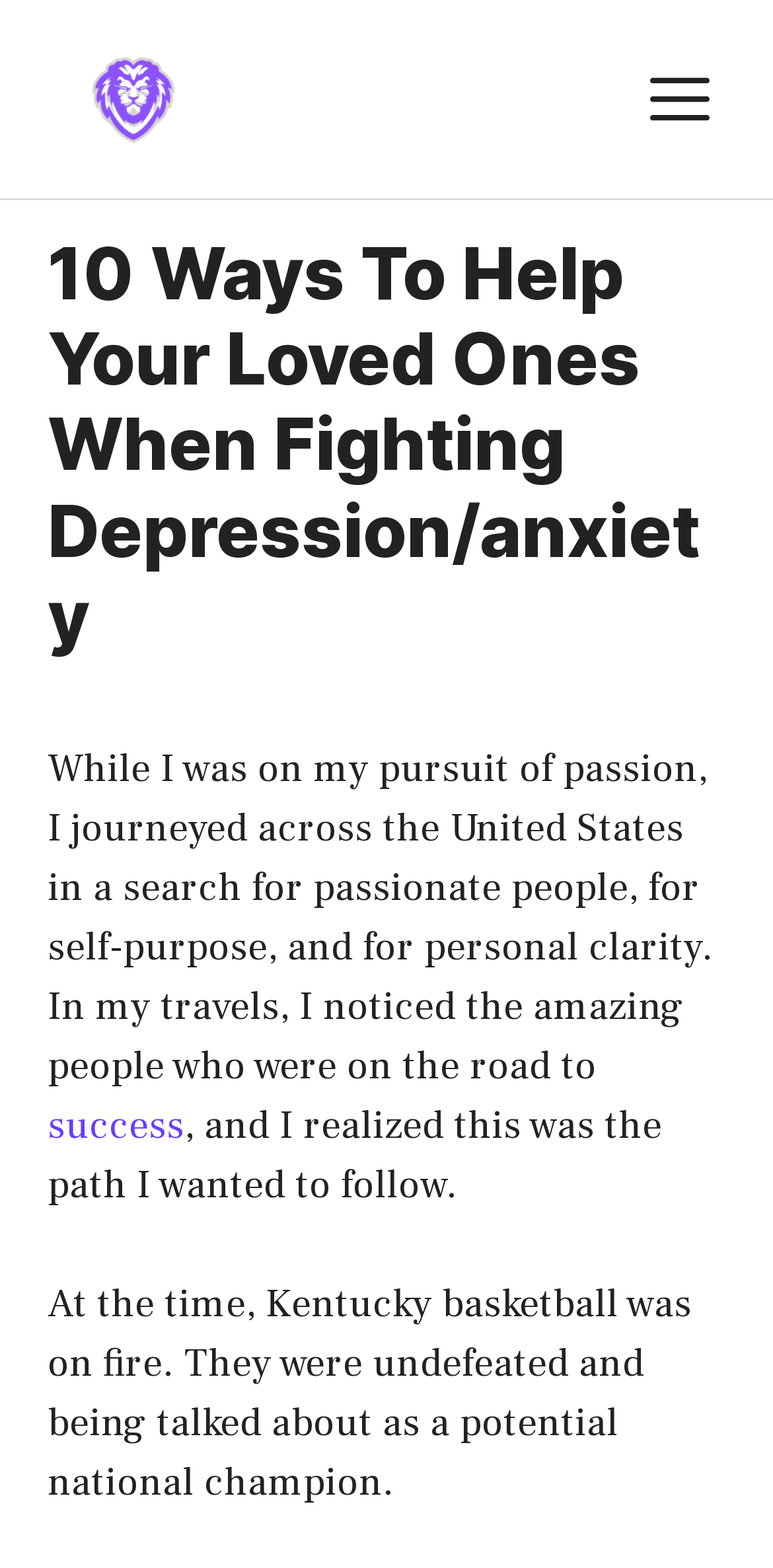Give a concise answer using only one word or phrase for this question:
Is the author of the webpage a passionate person?

Yes